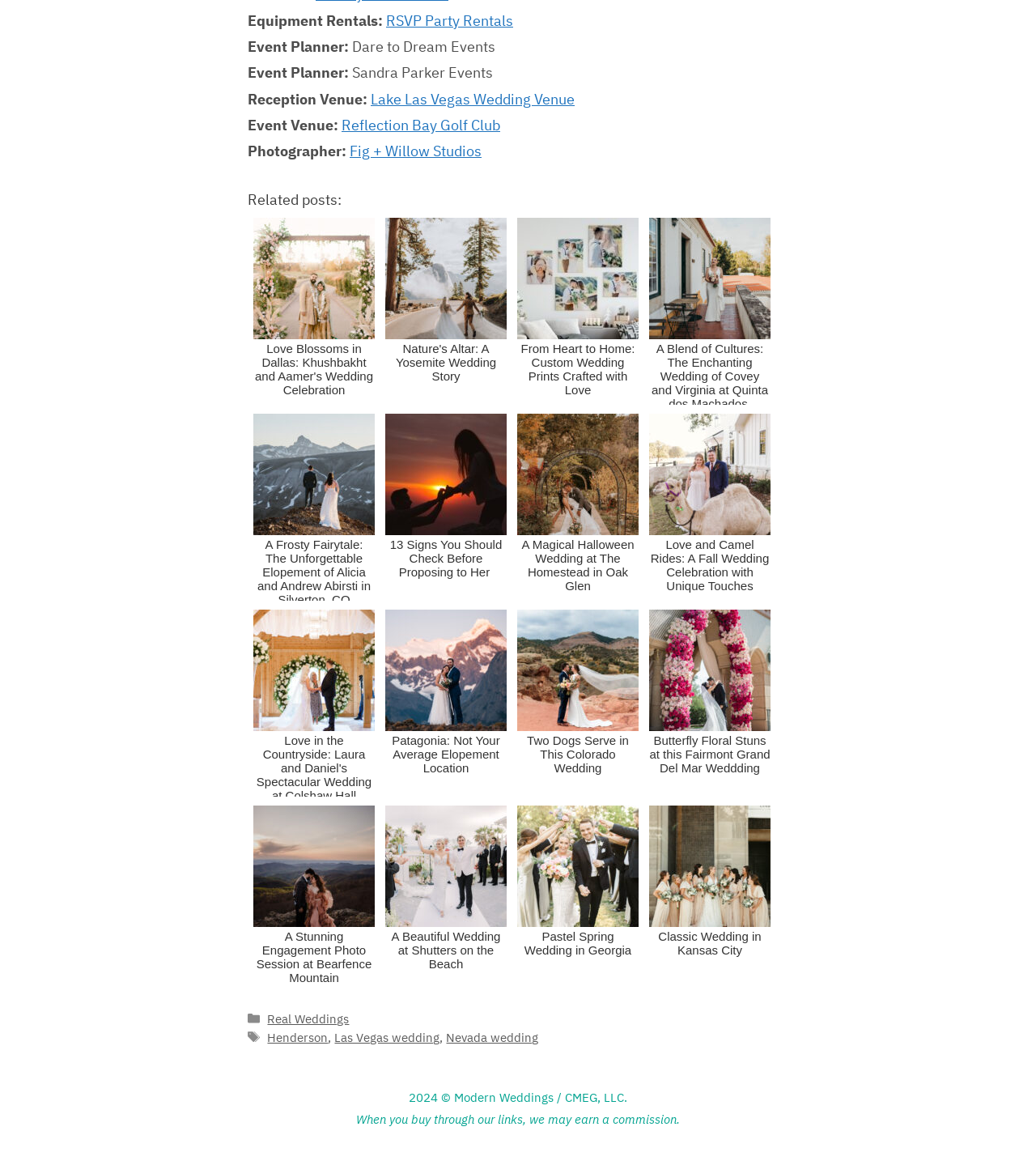Locate the bounding box coordinates of the element that needs to be clicked to carry out the instruction: "Explore 'Real Weddings'". The coordinates should be given as four float numbers ranging from 0 to 1, i.e., [left, top, right, bottom].

[0.258, 0.867, 0.337, 0.881]